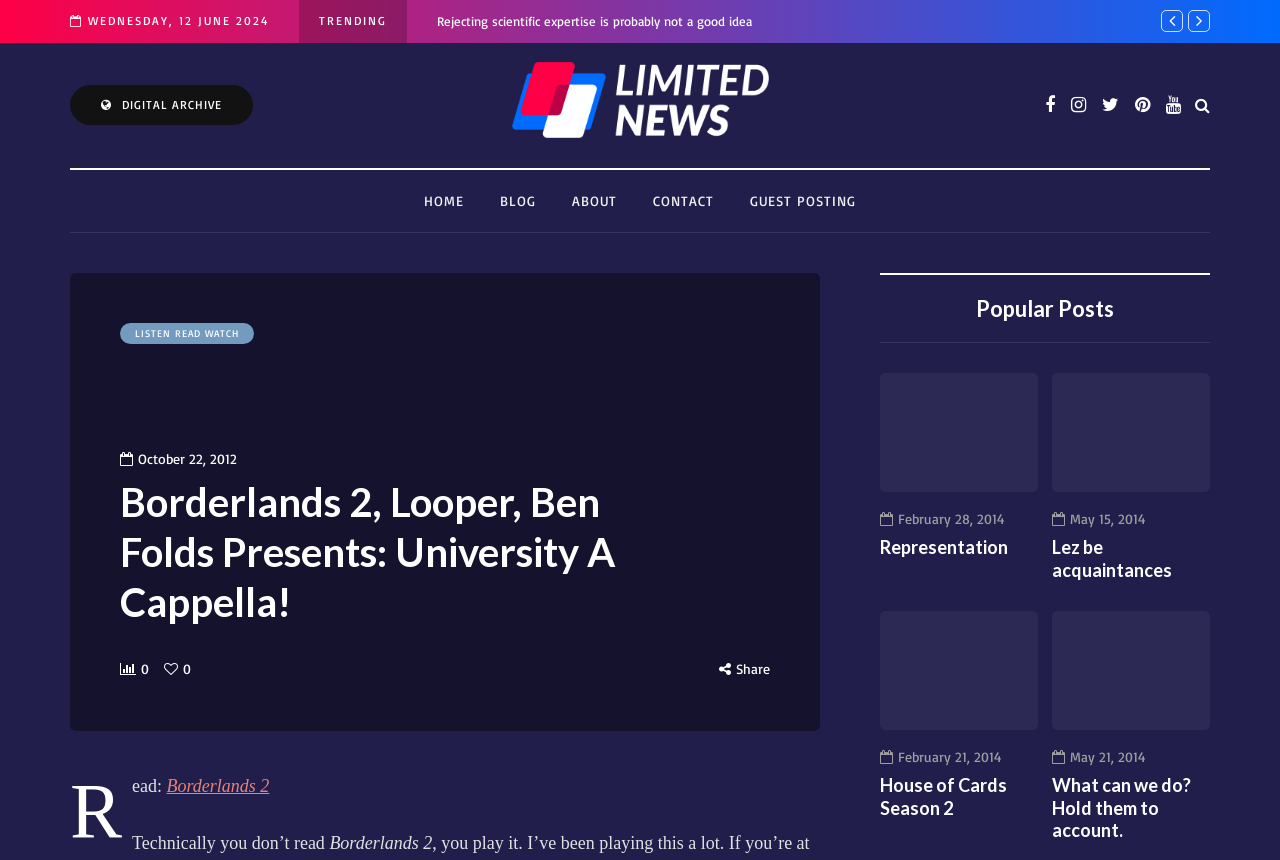Please find the bounding box coordinates (top-left x, top-left y, bottom-right x, bottom-right y) in the screenshot for the UI element described as follows: Blog

[0.377, 0.221, 0.433, 0.246]